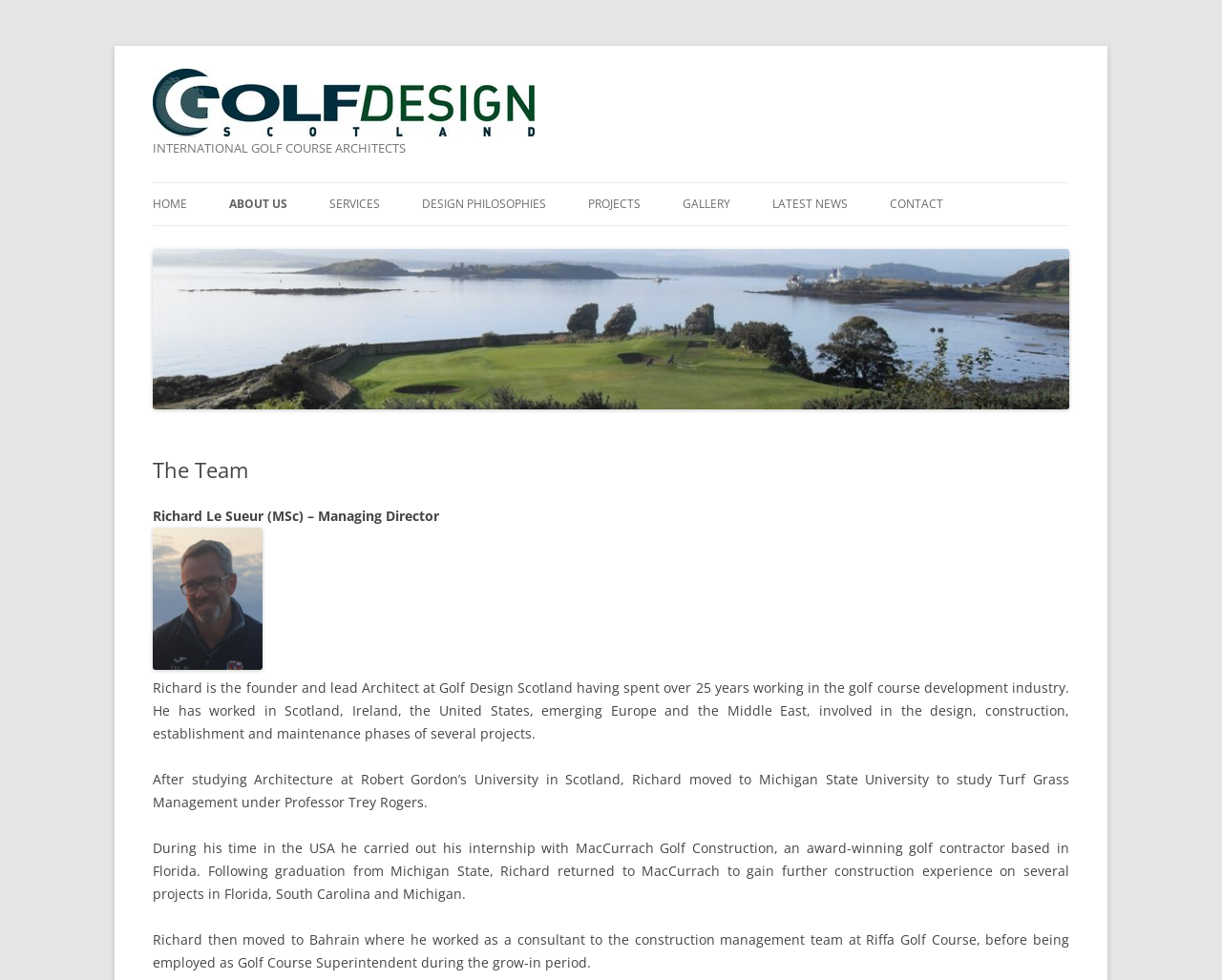Extract the bounding box for the UI element that matches this description: "The New Woll Estate".

[0.481, 0.476, 0.638, 0.516]